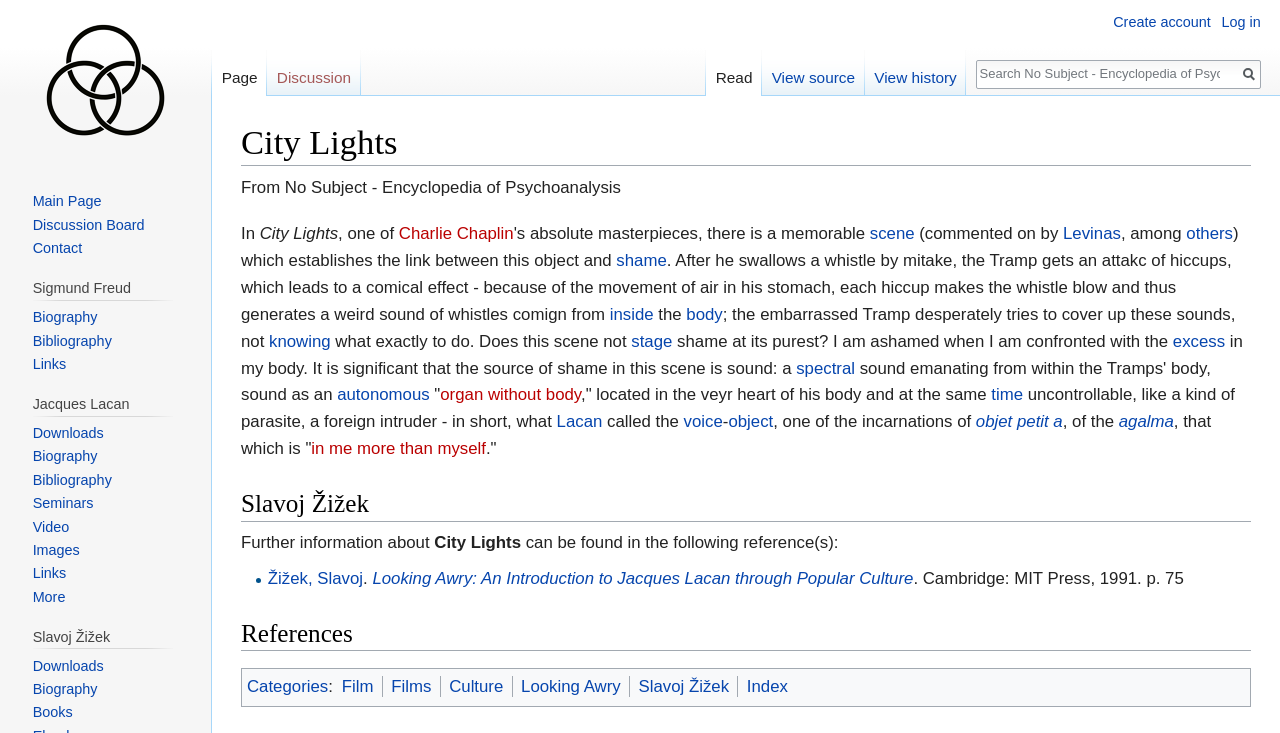Use a single word or phrase to answer the question:
Who is the author of the book 'Looking Awry: An Introduction to Jacques Lacan through Popular Culture'?

Slavoj Žižek